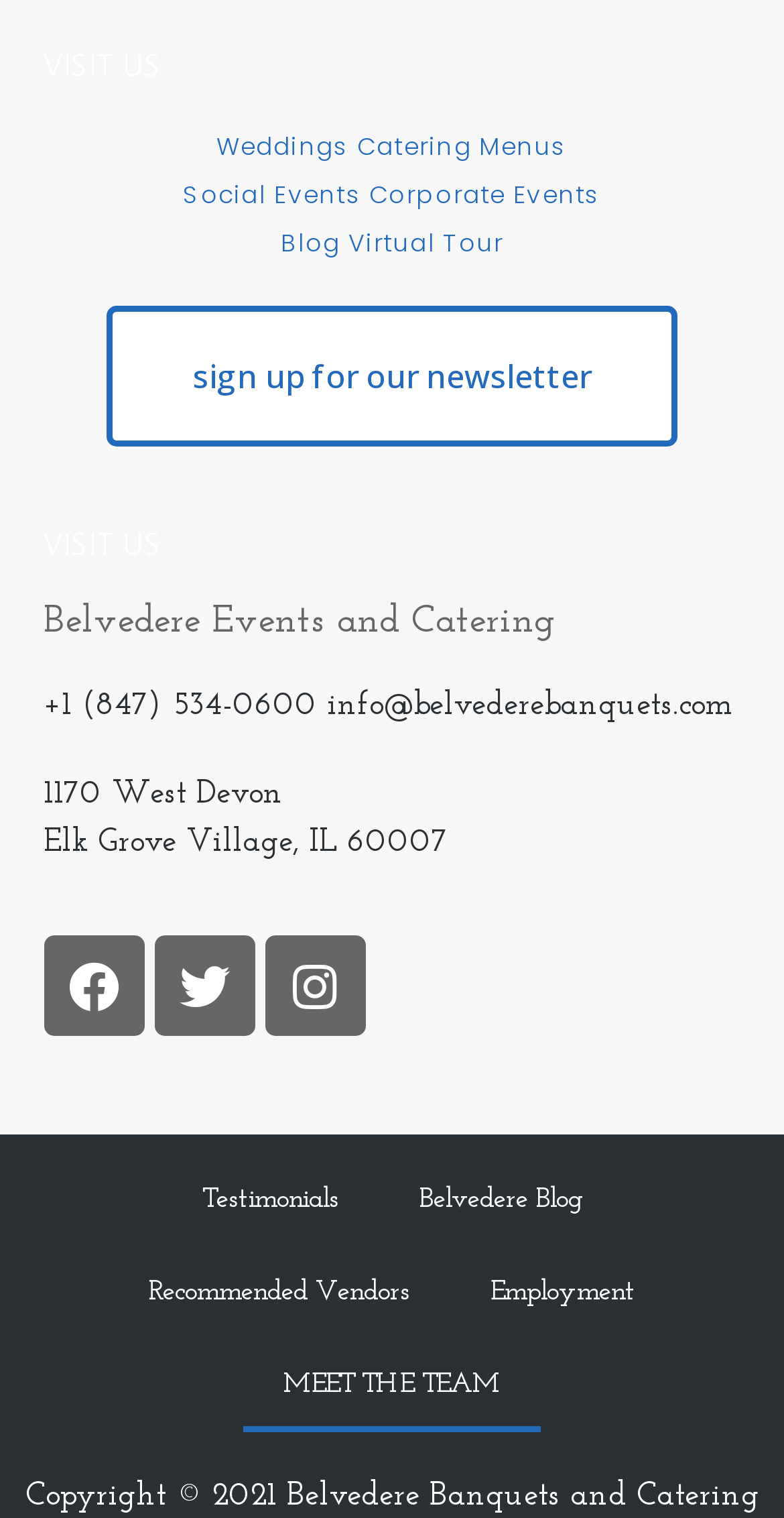Show the bounding box coordinates of the region that should be clicked to follow the instruction: "Read testimonials."

[0.206, 0.761, 0.483, 0.822]